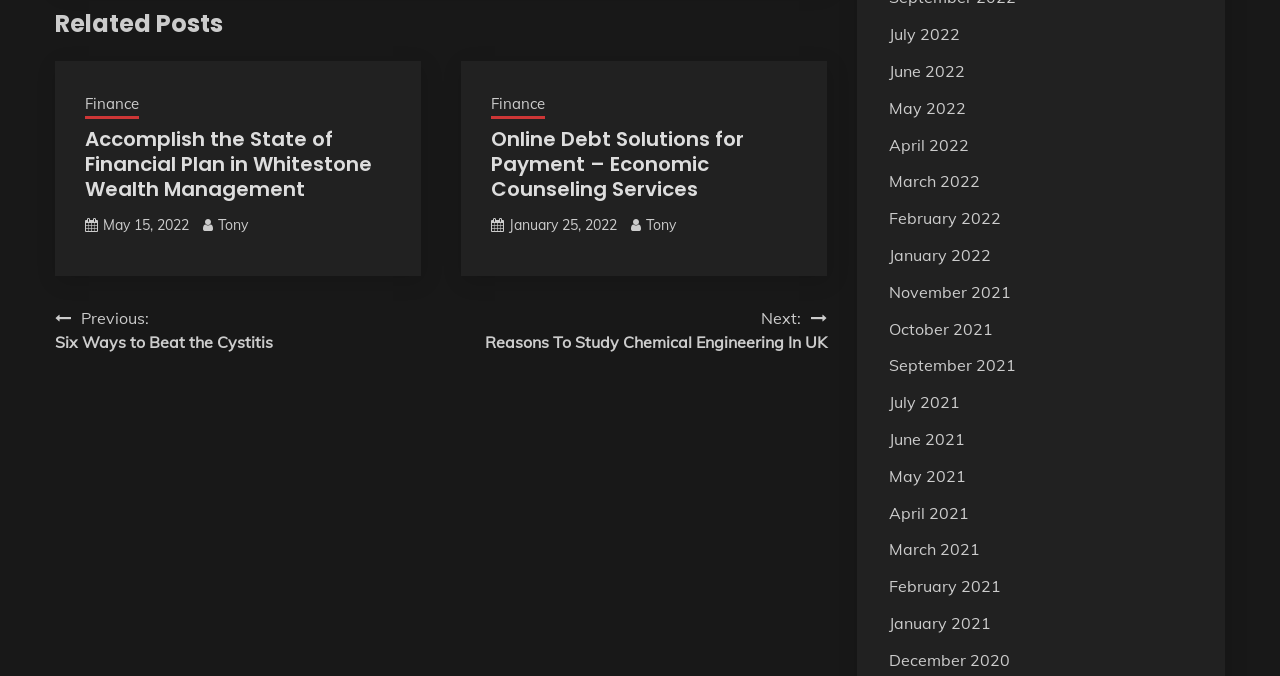Ascertain the bounding box coordinates for the UI element detailed here: "June 2021". The coordinates should be provided as [left, top, right, bottom] with each value being a float between 0 and 1.

[0.694, 0.634, 0.754, 0.664]